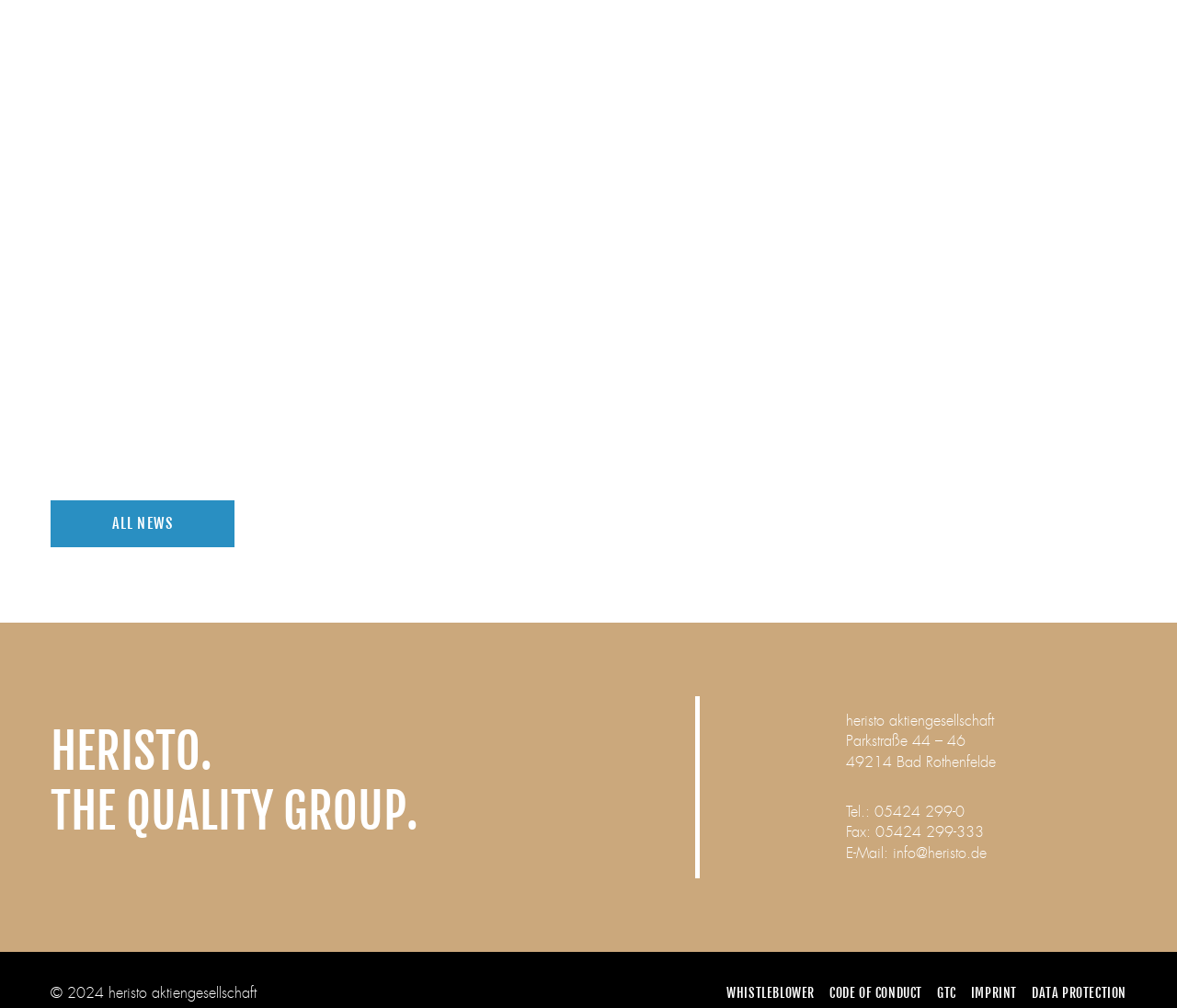Please find the bounding box coordinates of the element that must be clicked to perform the given instruction: "Read more about Buss article in the Weser-Kurier". The coordinates should be four float numbers from 0 to 1, i.e., [left, top, right, bottom].

[0.072, 0.182, 0.173, 0.201]